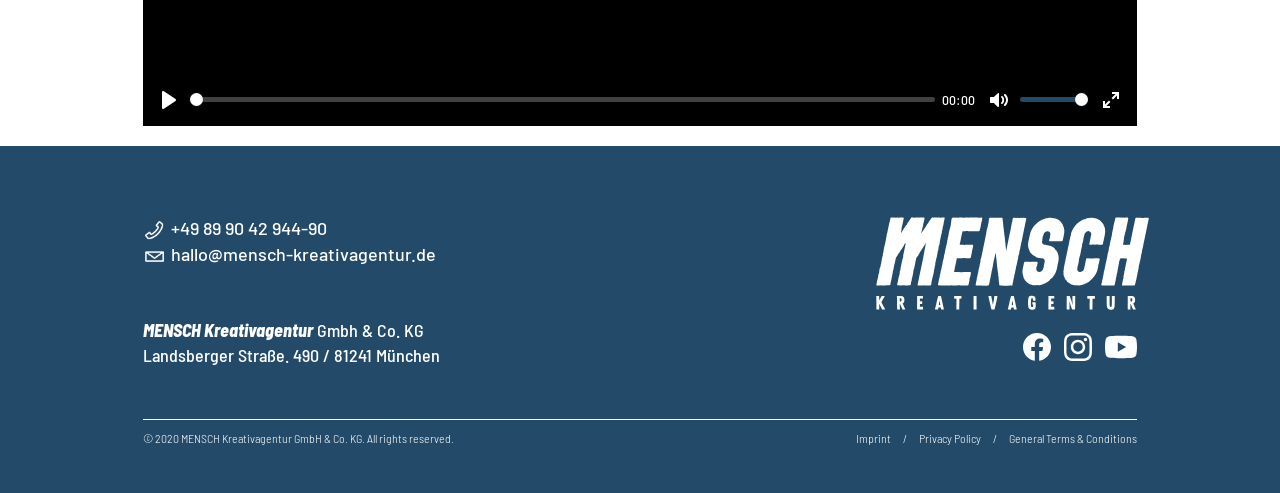From the given element description: "hallo@mensch-kreativagentur.de", find the bounding box for the UI element. Provide the coordinates as four float numbers between 0 and 1, in the order [left, top, right, bottom].

[0.134, 0.493, 0.341, 0.537]